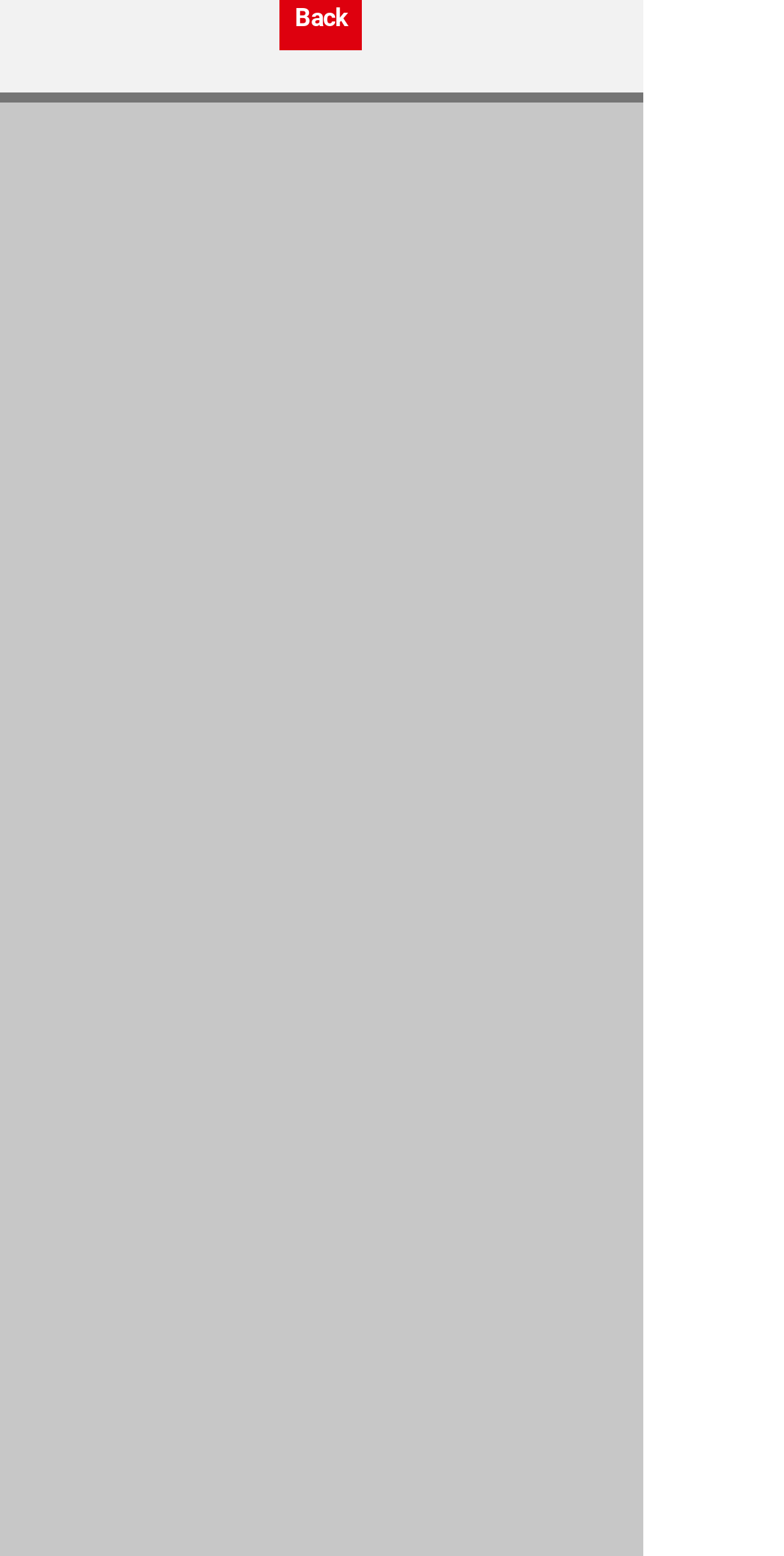Identify the bounding box coordinates of the region that should be clicked to execute the following instruction: "View Corporate Responsibility".

[0.034, 0.807, 0.256, 0.842]